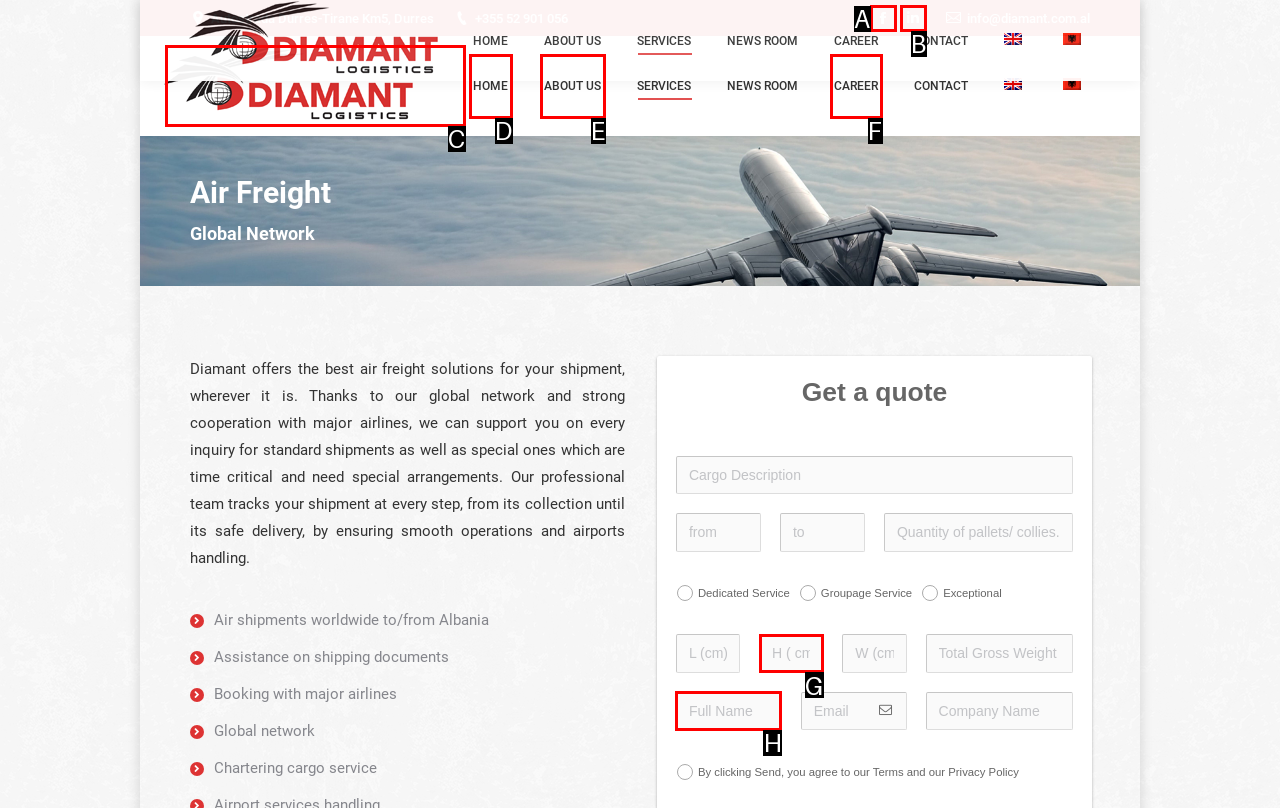From the options presented, which lettered element matches this description: Facebook
Reply solely with the letter of the matching option.

A